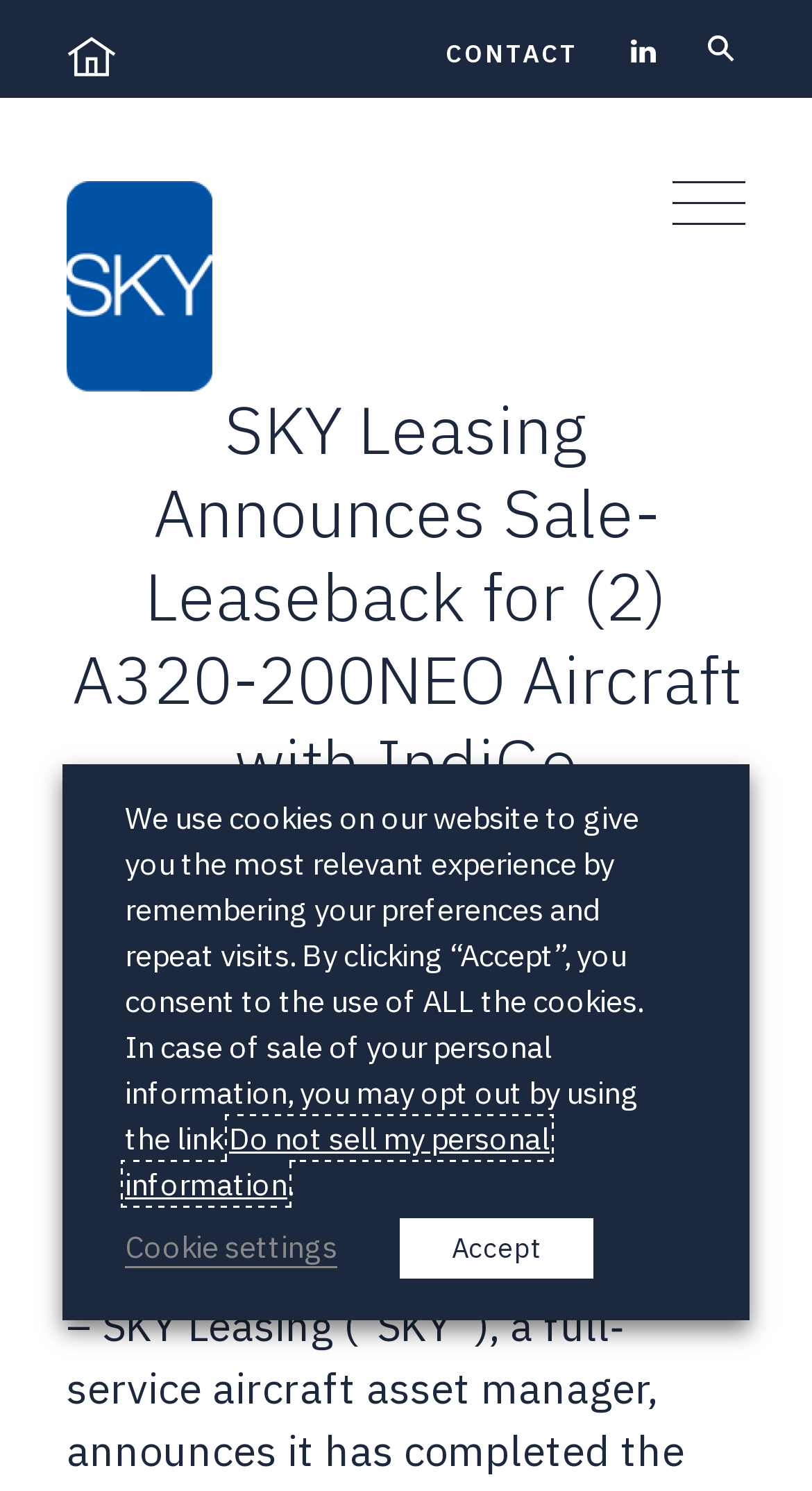Answer in one word or a short phrase: 
What is the logo of the website?

site-logo